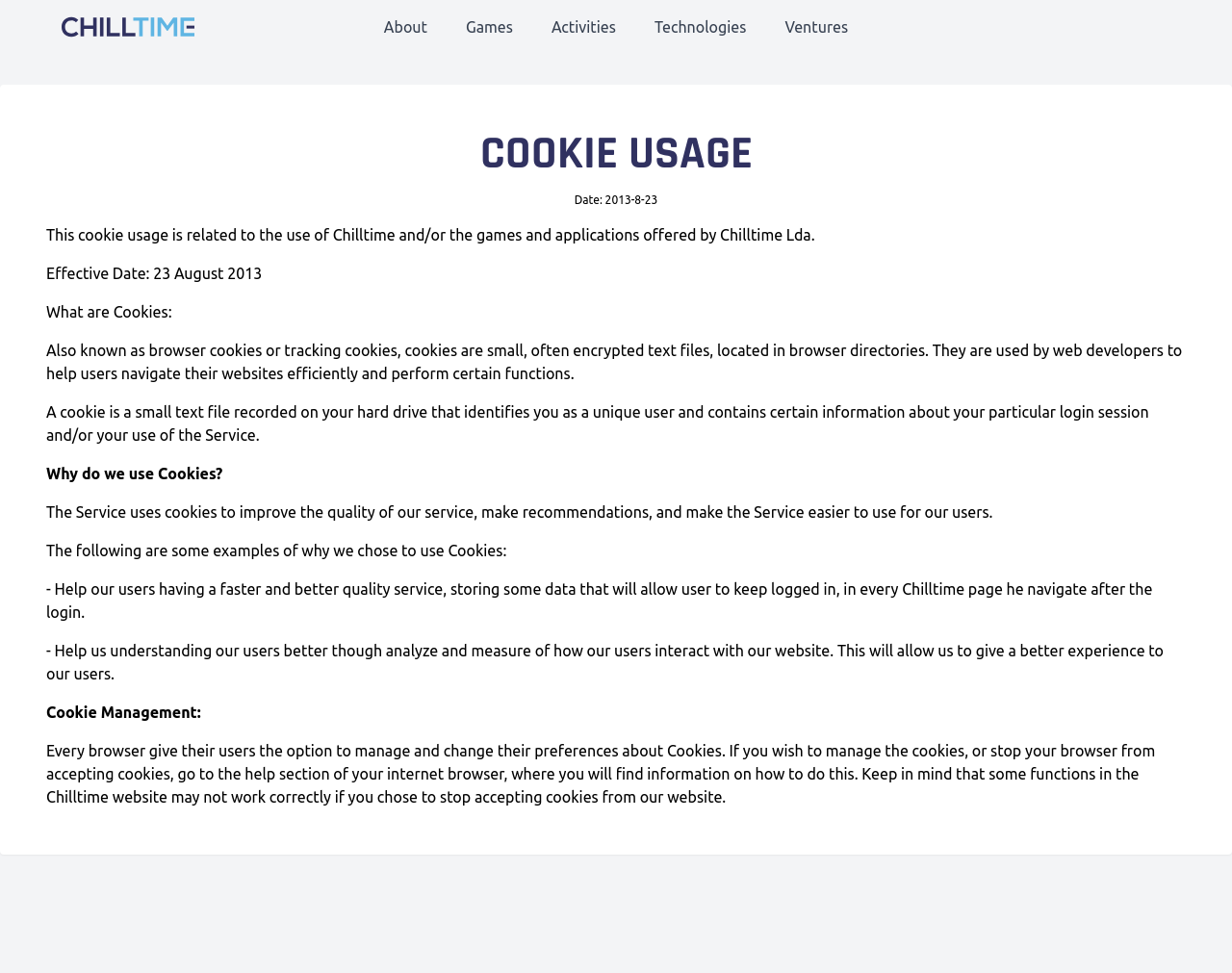Determine the bounding box of the UI component based on this description: "alt="Chilltime Ventures Logo"". The bounding box coordinates should be four float values between 0 and 1, i.e., [left, top, right, bottom].

[0.05, 0.01, 0.167, 0.045]